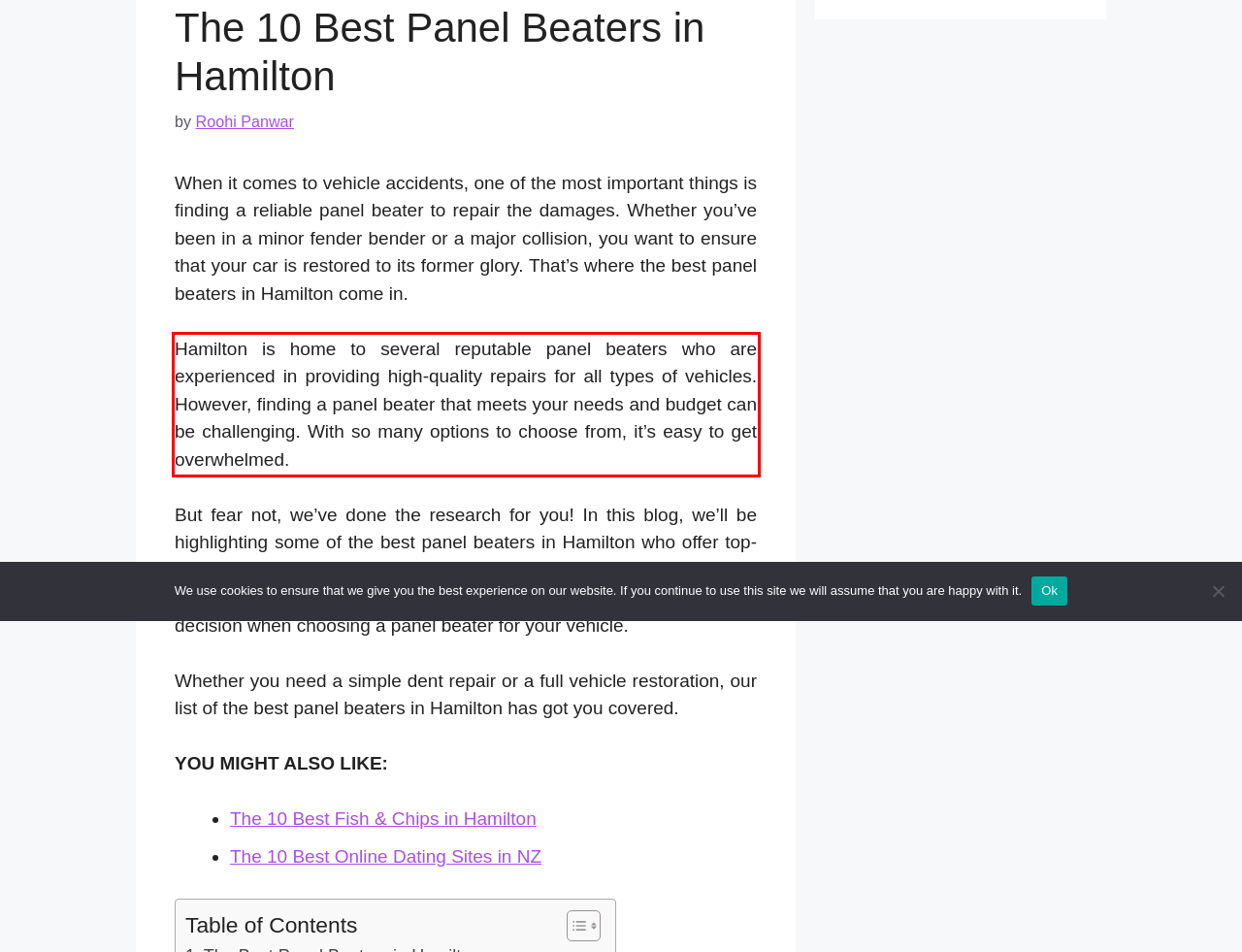You have a screenshot of a webpage where a UI element is enclosed in a red rectangle. Perform OCR to capture the text inside this red rectangle.

Hamilton is home to several reputable panel beaters who are experienced in providing high-quality repairs for all types of vehicles. However, finding a panel beater that meets your needs and budget can be challenging. With so many options to choose from, it’s easy to get overwhelmed.